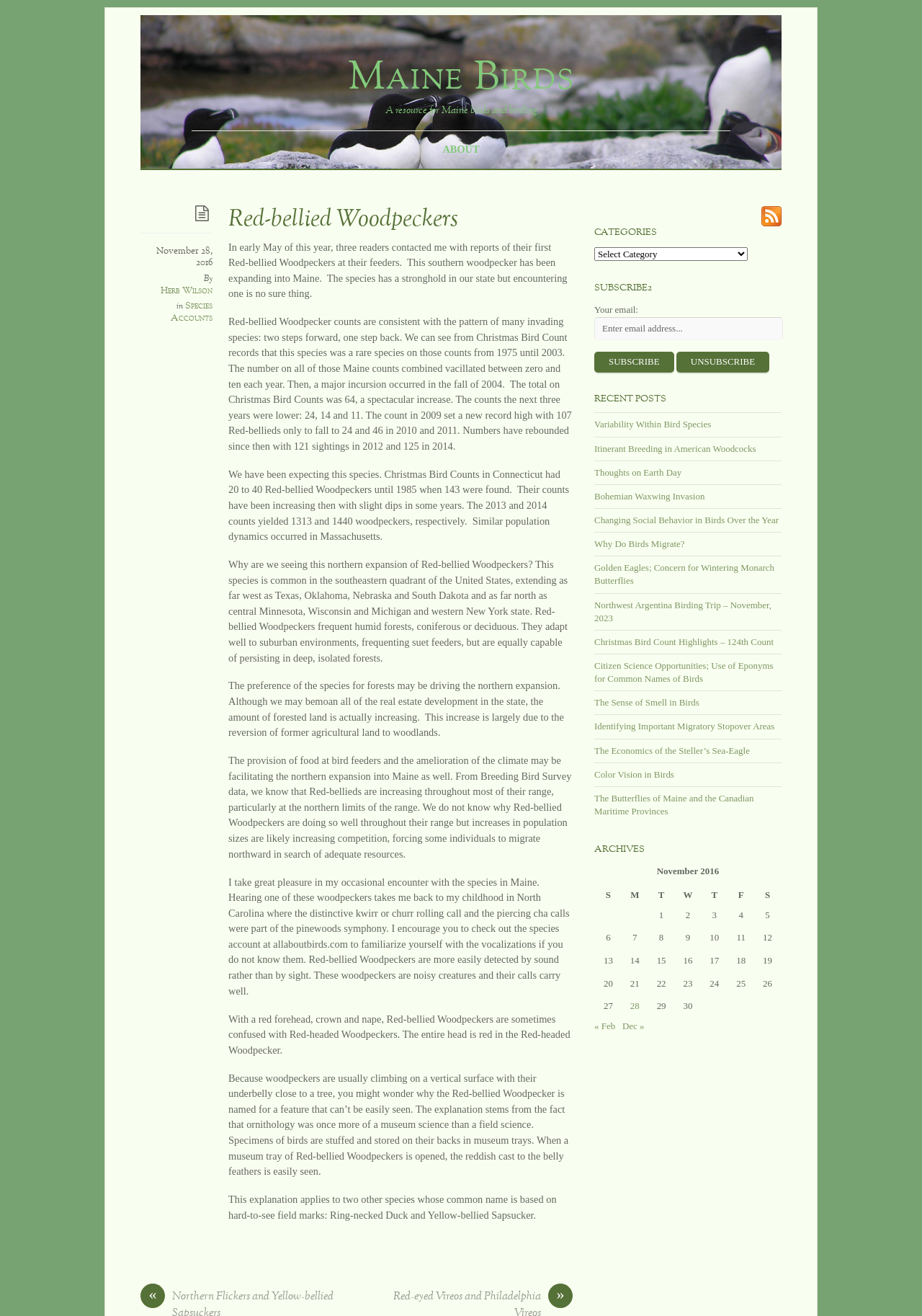Please identify the bounding box coordinates of the element's region that I should click in order to complete the following instruction: "Click the 'Subscribe' button". The bounding box coordinates consist of four float numbers between 0 and 1, i.e., [left, top, right, bottom].

[0.645, 0.267, 0.731, 0.283]